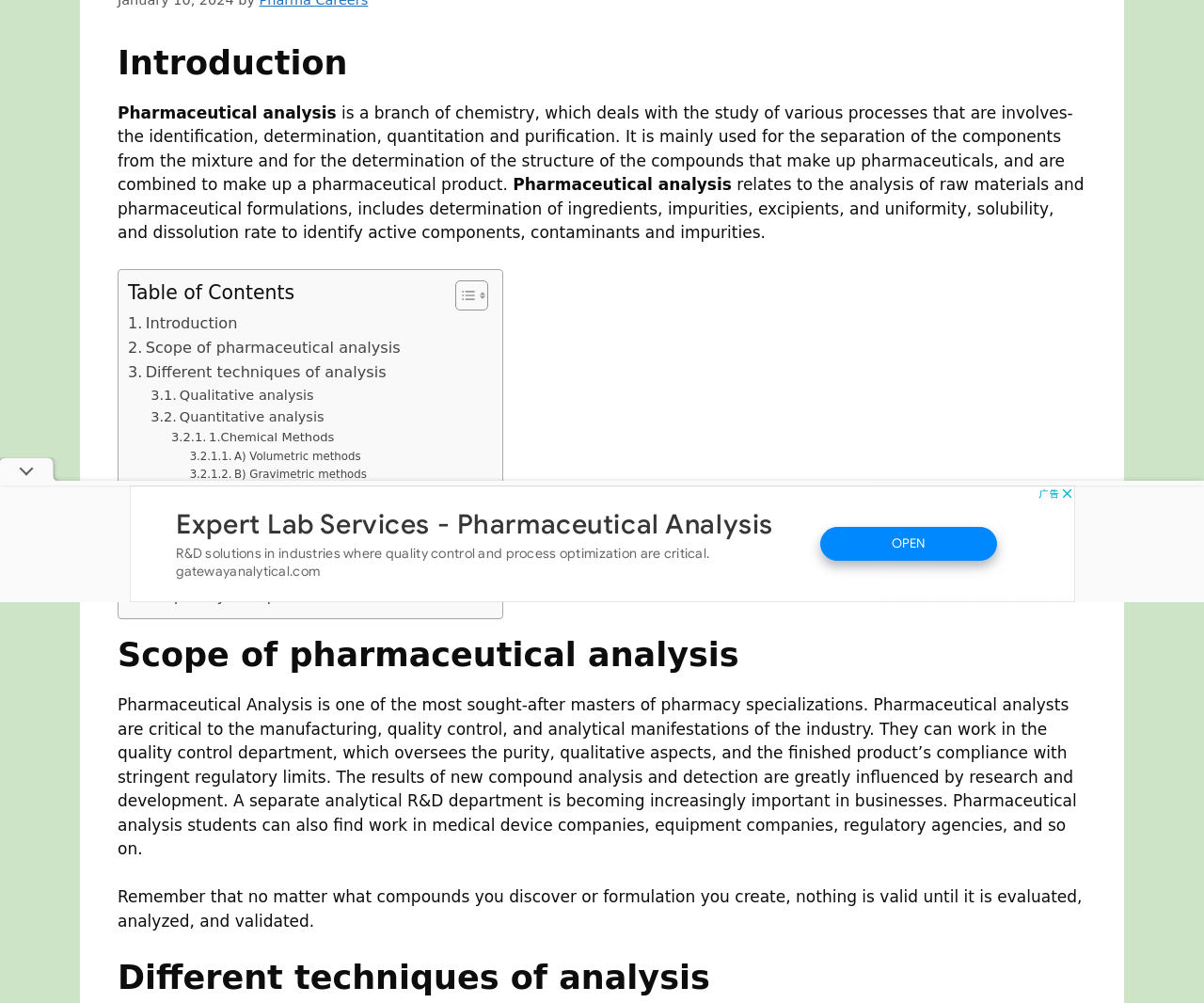Extract the bounding box coordinates for the UI element described as: "A) Volumetric methods".

[0.158, 0.482, 0.3, 0.5]